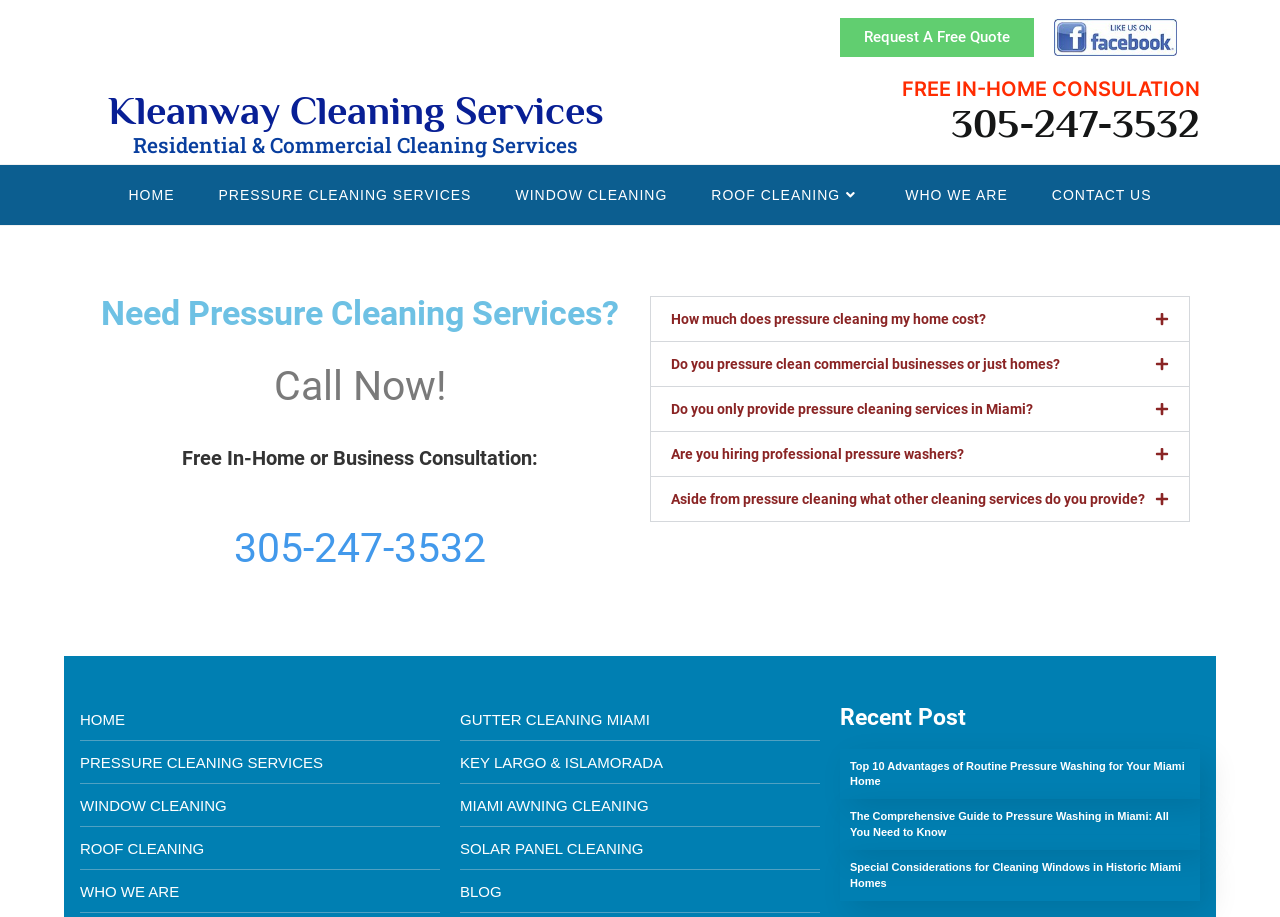Identify the bounding box coordinates of the specific part of the webpage to click to complete this instruction: "Learn how much pressure cleaning my home costs".

[0.509, 0.324, 0.929, 0.372]